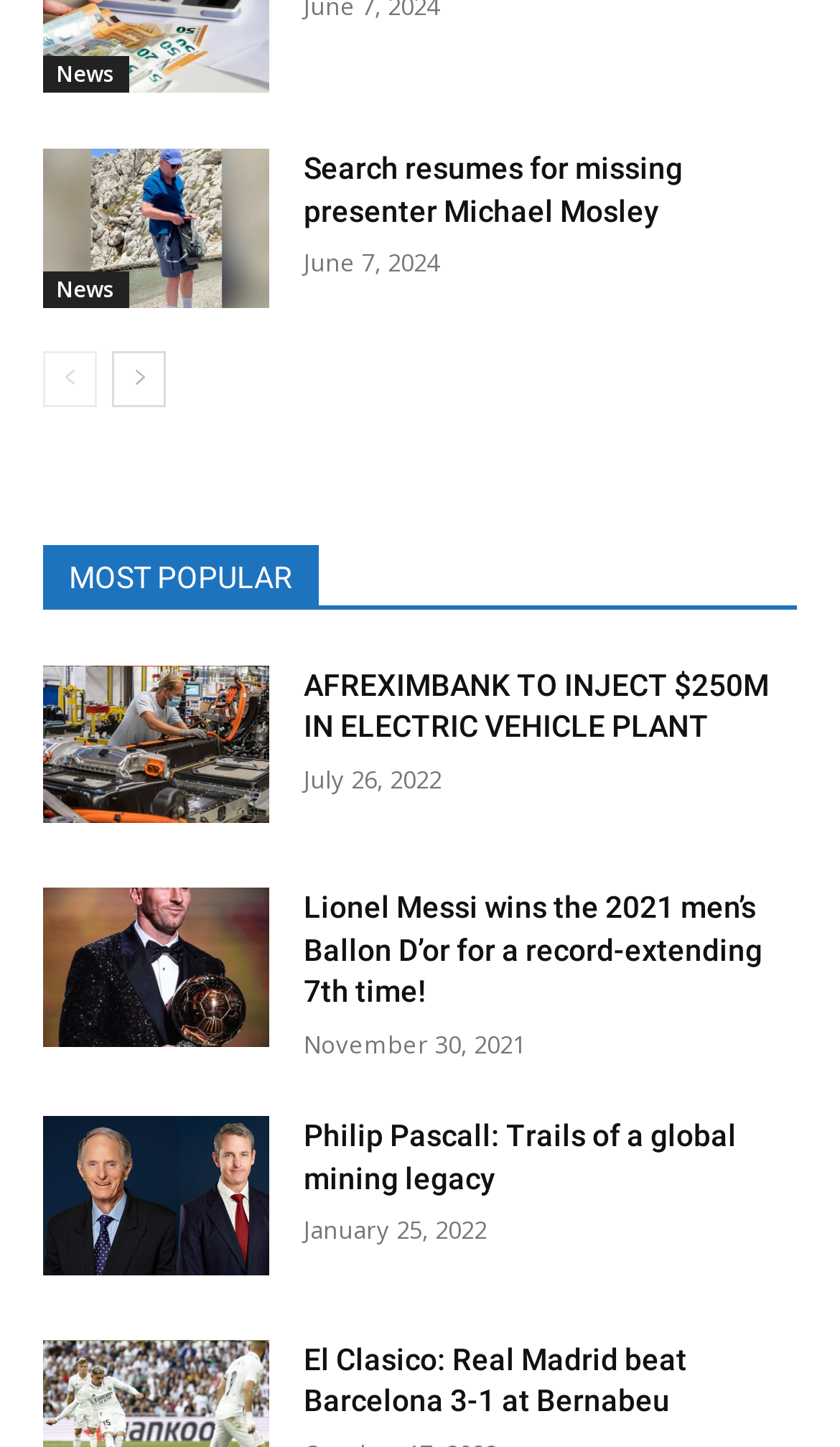Can you determine the bounding box coordinates of the area that needs to be clicked to fulfill the following instruction: "View the article about AFREXIMBANK"?

[0.362, 0.46, 0.949, 0.518]